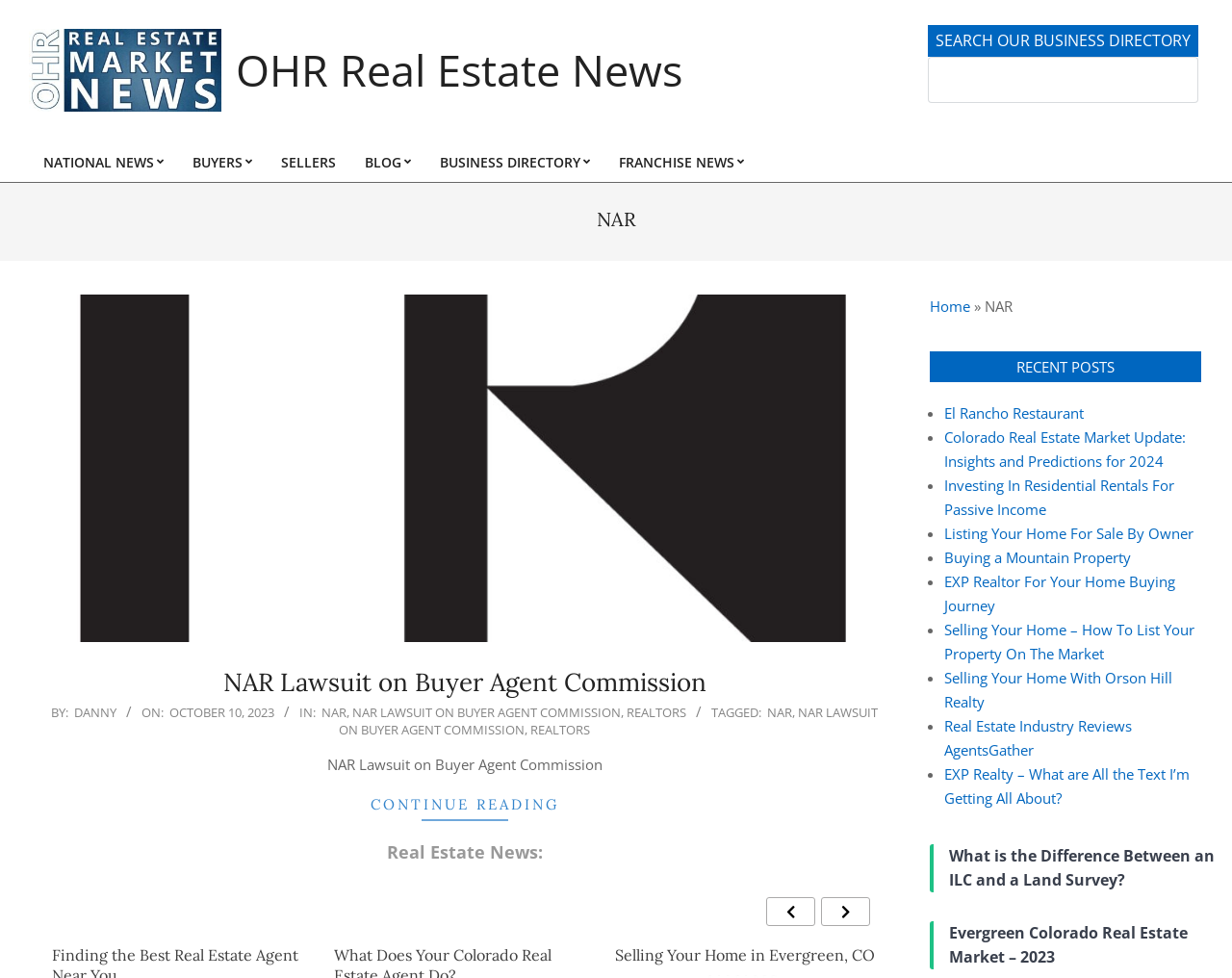Locate the bounding box coordinates of the element that needs to be clicked to carry out the instruction: "Go to the home page". The coordinates should be given as four float numbers ranging from 0 to 1, i.e., [left, top, right, bottom].

[0.754, 0.303, 0.787, 0.323]